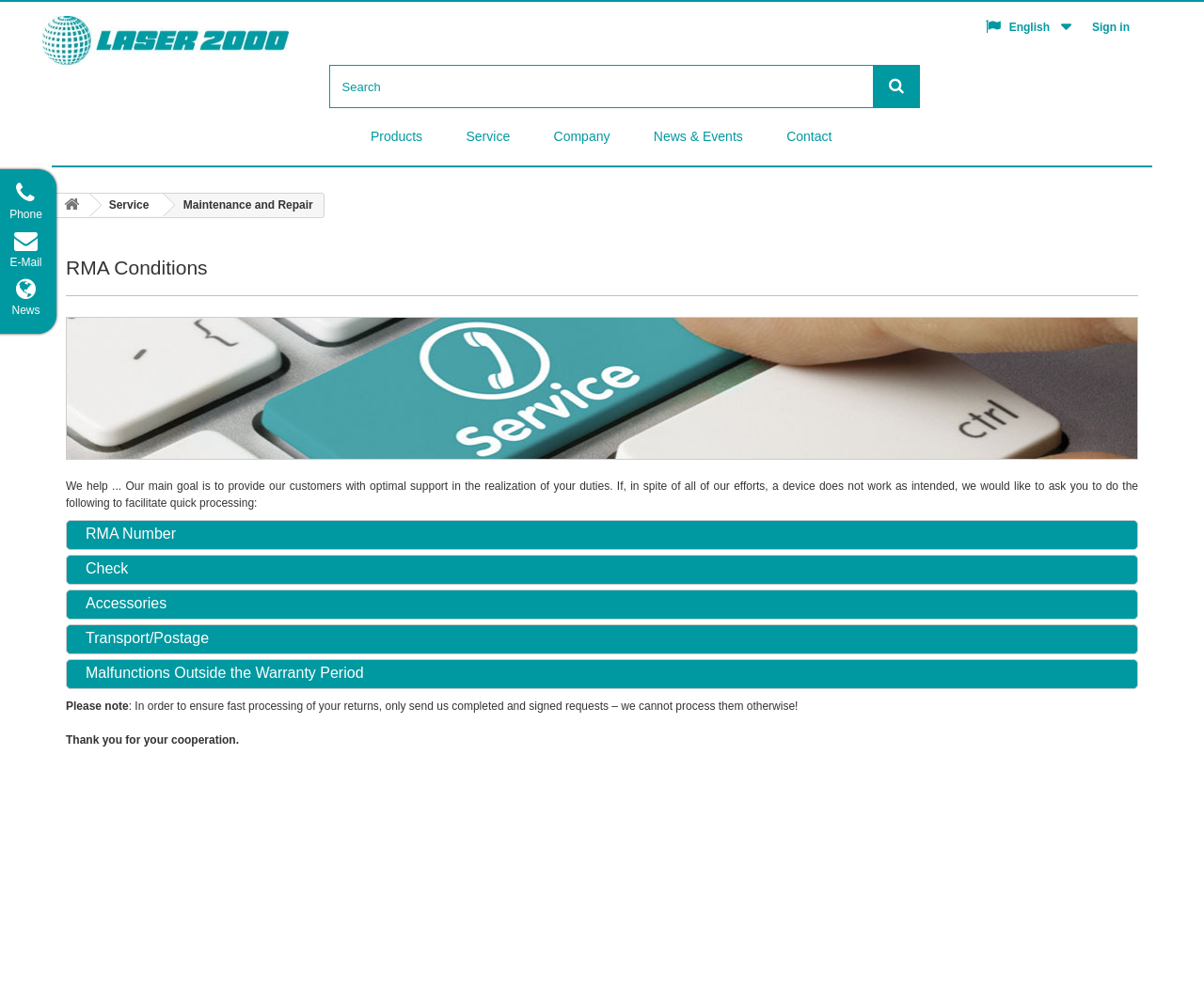From the webpage screenshot, identify the region described by News & Events. Provide the bounding box coordinates as (top-left x, top-left y, bottom-right x, bottom-right y), with each value being a floating point number between 0 and 1.

[0.525, 0.111, 0.635, 0.164]